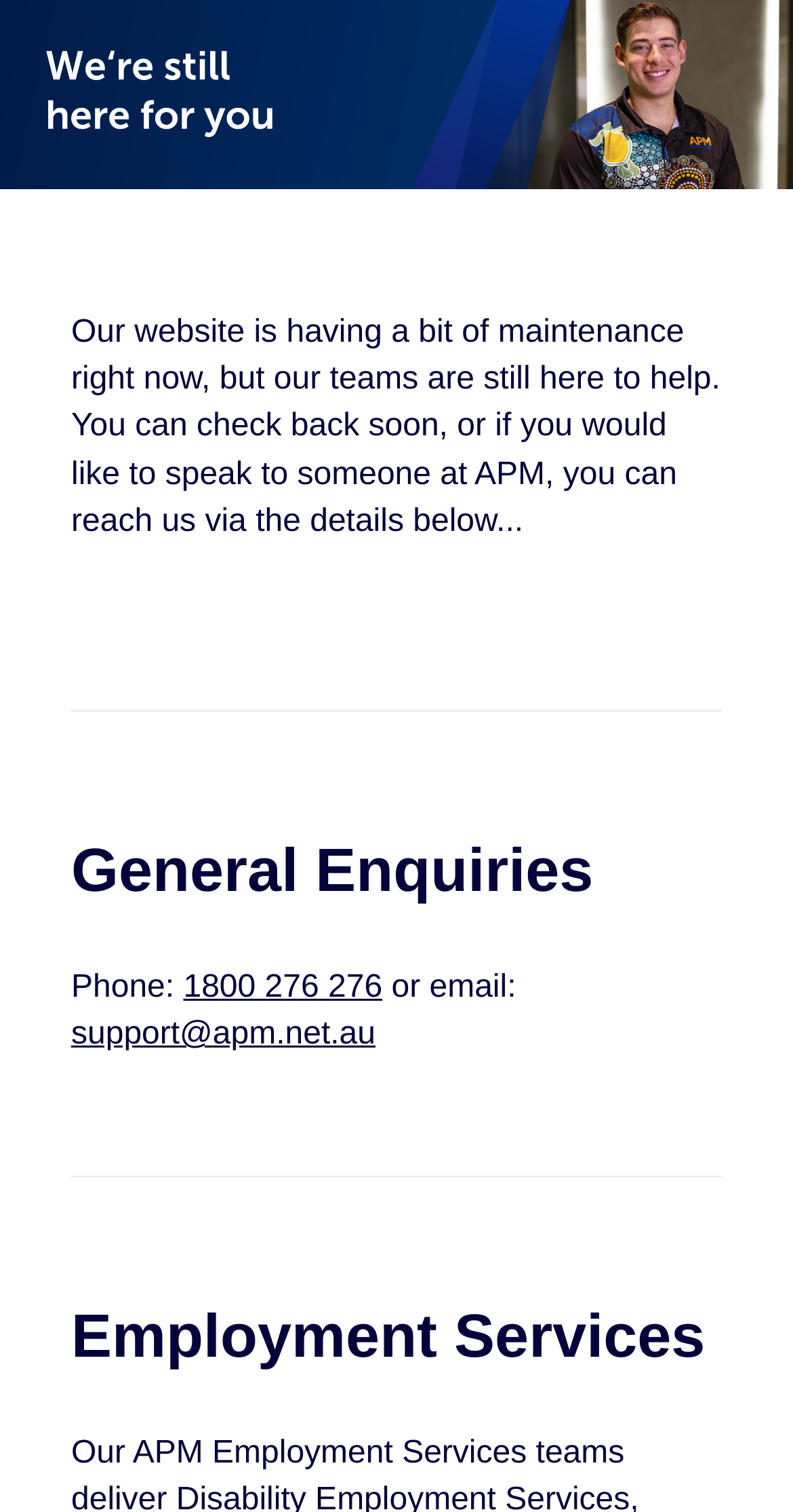Is the website fully functional?
Give a single word or phrase as your answer by examining the image.

No